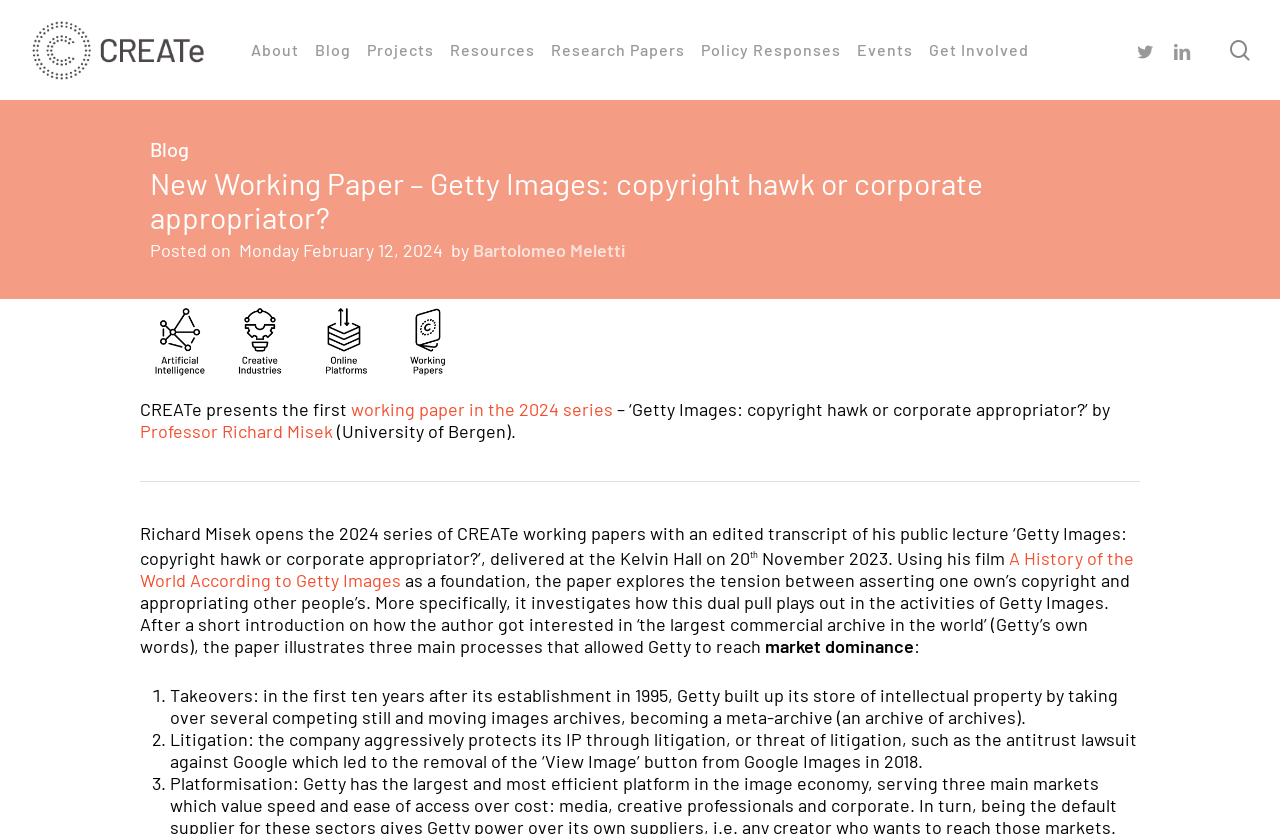What is the name of the film used as a foundation in the research paper?
Provide a detailed and extensive answer to the question.

The answer can be found in the text 'Using his film A History of the World According to Getty Images as a foundation, the paper explores...' which indicates that the film used as a foundation is 'A History of the World According to Getty Images'.